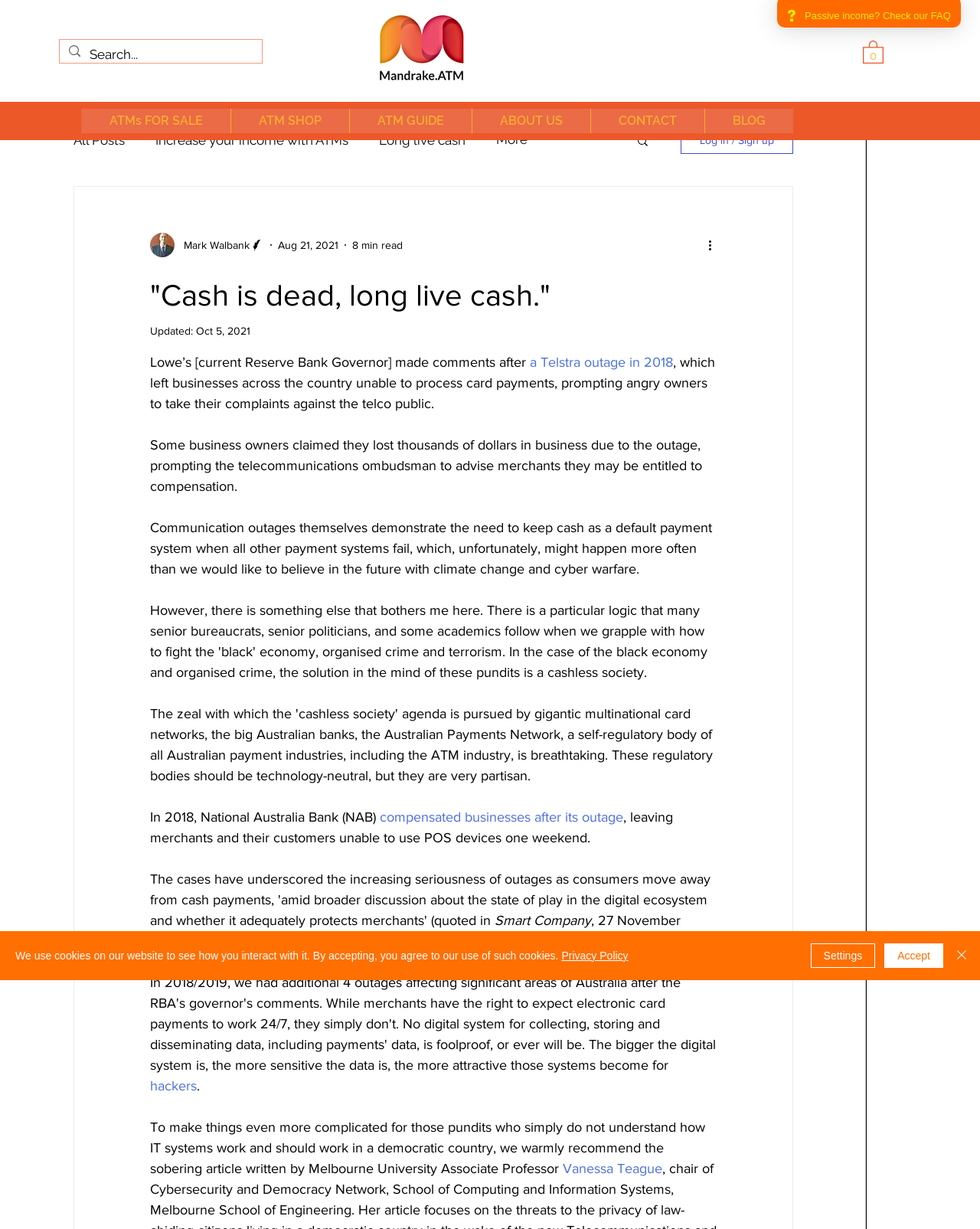Using the webpage screenshot, locate the HTML element that fits the following description and provide its bounding box: "ATMs FOR SALE".

[0.083, 0.088, 0.235, 0.108]